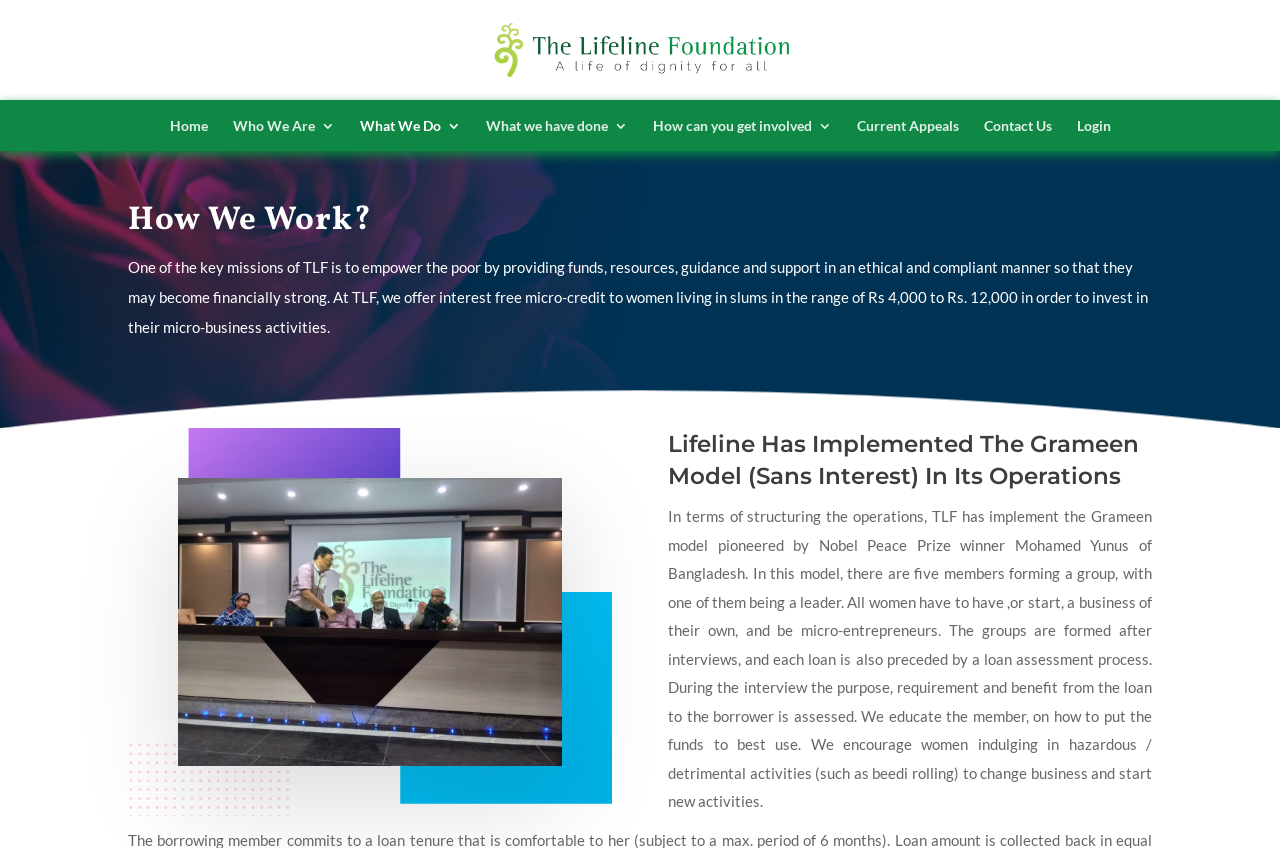Bounding box coordinates are specified in the format (top-left x, top-left y, bottom-right x, bottom-right y). All values are floating point numbers bounded between 0 and 1. Please provide the bounding box coordinate of the region this sentence describes: What we have done

[0.379, 0.14, 0.49, 0.157]